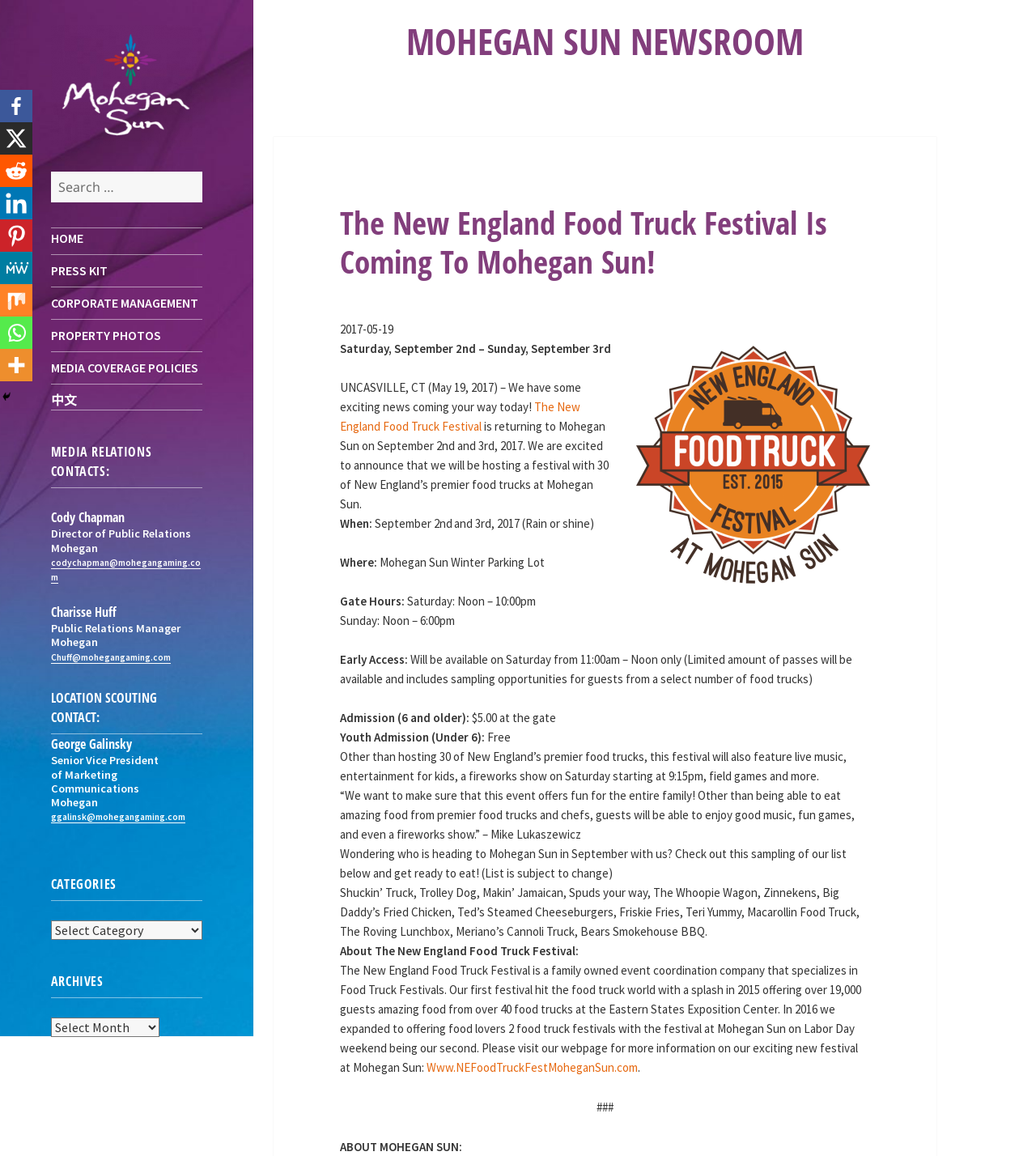Using the provided element description: "aria-label="MeWe" title="MeWe"", determine the bounding box coordinates of the corresponding UI element in the screenshot.

[0.0, 0.218, 0.031, 0.246]